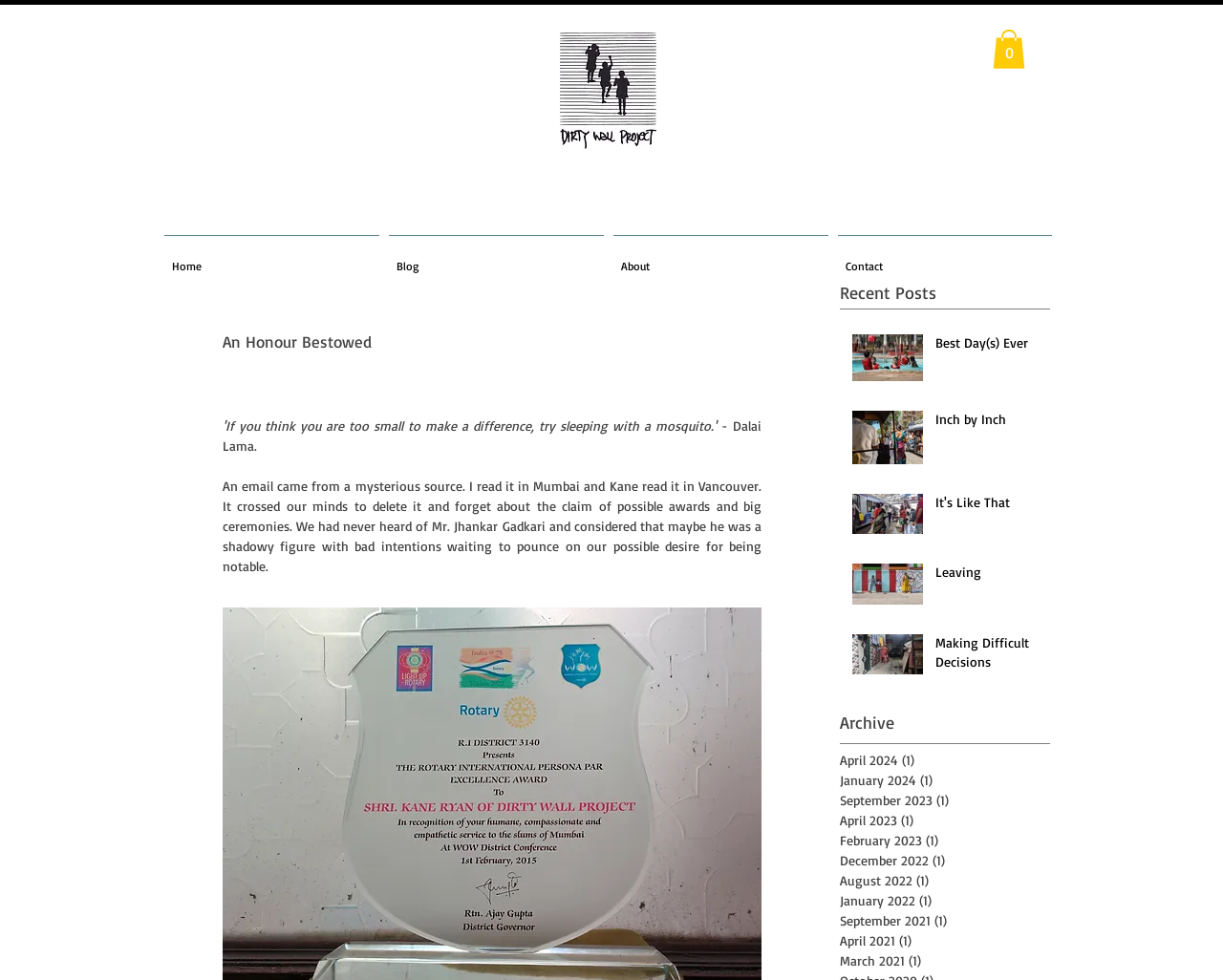Locate the bounding box coordinates of the clickable region to complete the following instruction: "Browse the 'April 2024' archive."

[0.687, 0.765, 0.851, 0.786]